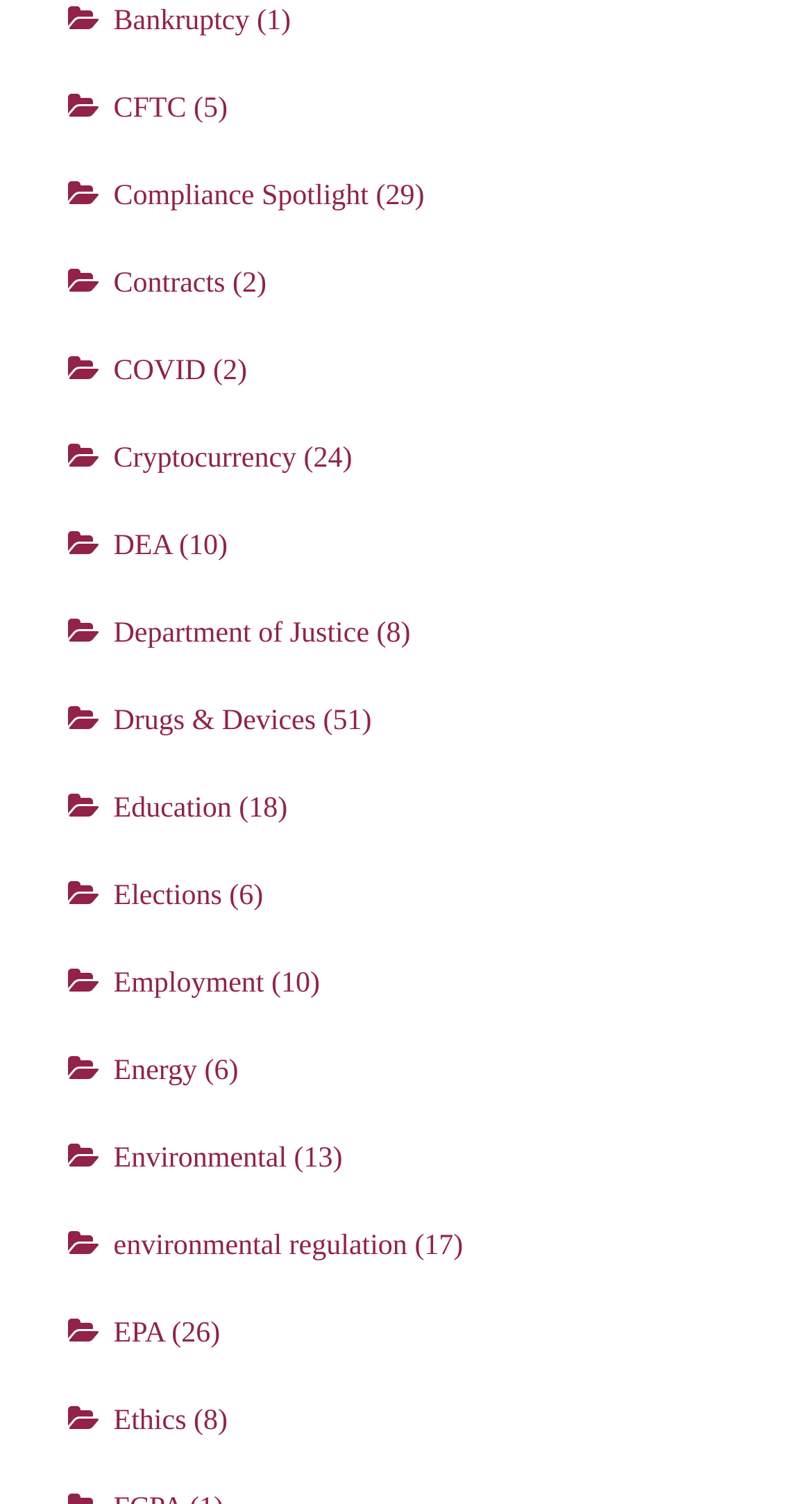Predict the bounding box for the UI component with the following description: "Environmental".

[0.14, 0.76, 0.353, 0.781]